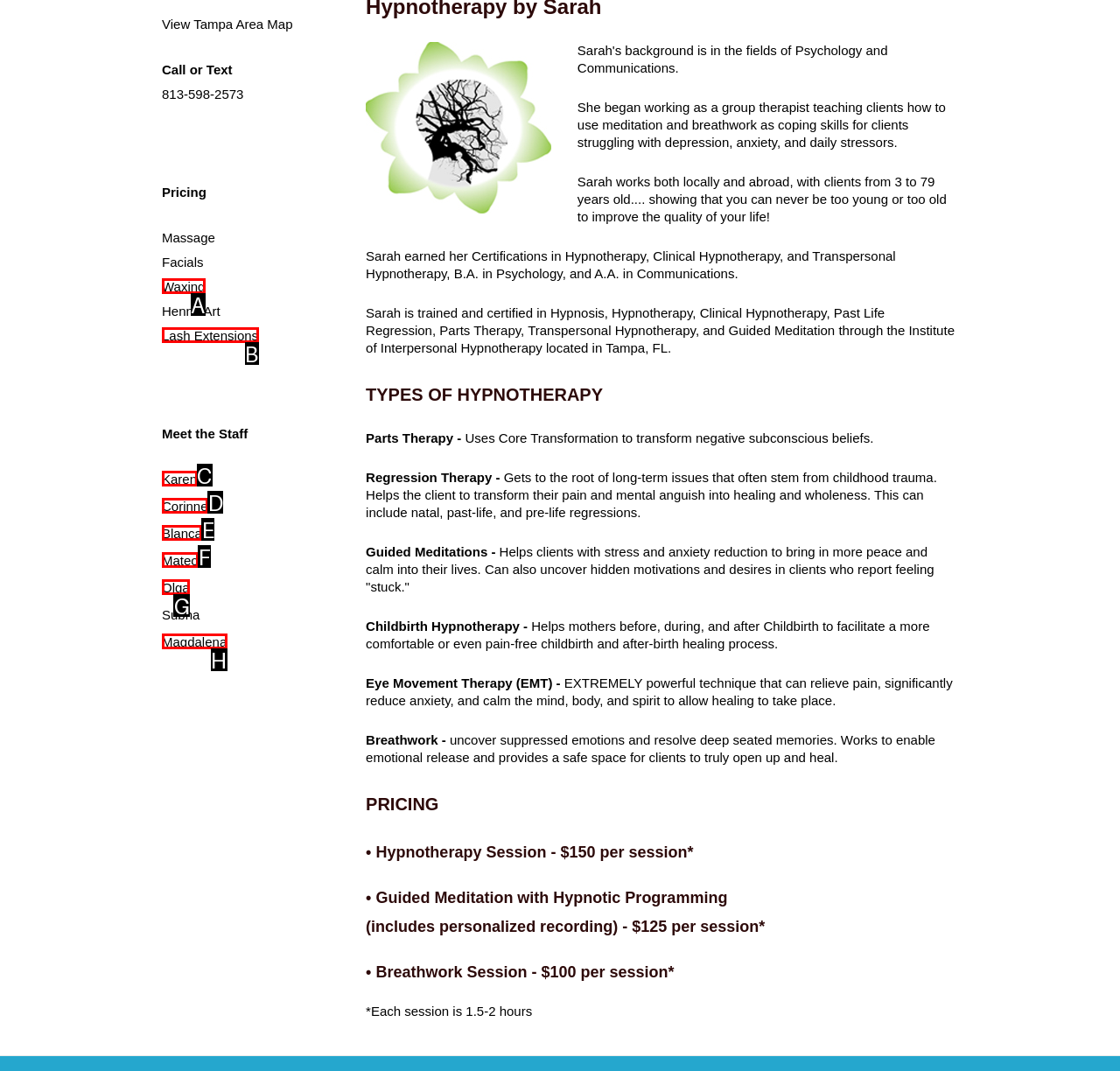From the available choices, determine which HTML element fits this description: Lash Extensions Respond with the correct letter.

B